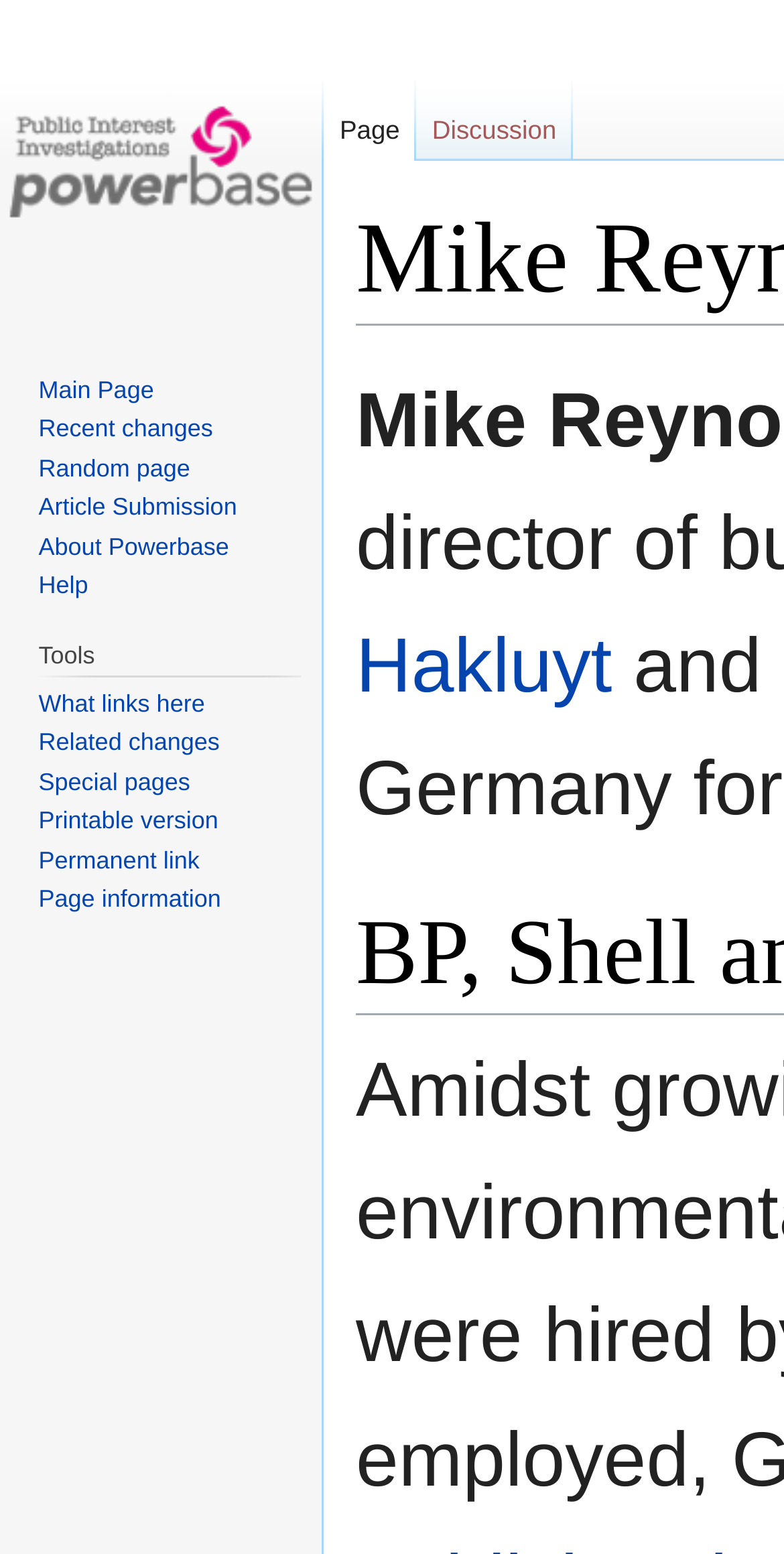Bounding box coordinates are given in the format (top-left x, top-left y, bottom-right x, bottom-right y). All values should be floating point numbers between 0 and 1. Provide the bounding box coordinate for the UI element described as: title="Visit the main page"

[0.0, 0.0, 0.41, 0.207]